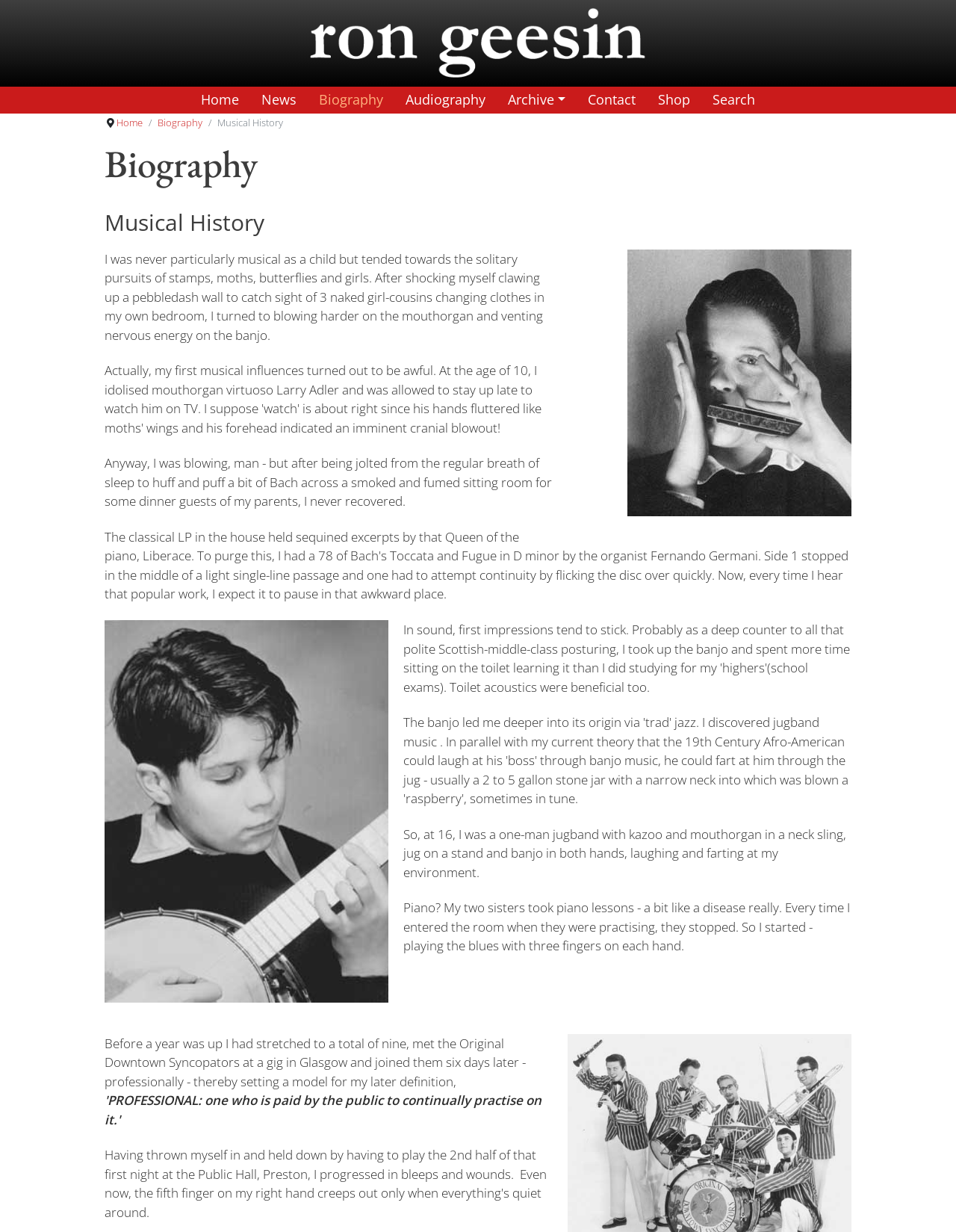How many navigation links are there?
Refer to the image and give a detailed answer to the question.

I counted the number of links in the navigation section, which are Home, News, Biography, Audiography, Archive, Contact, and Search.